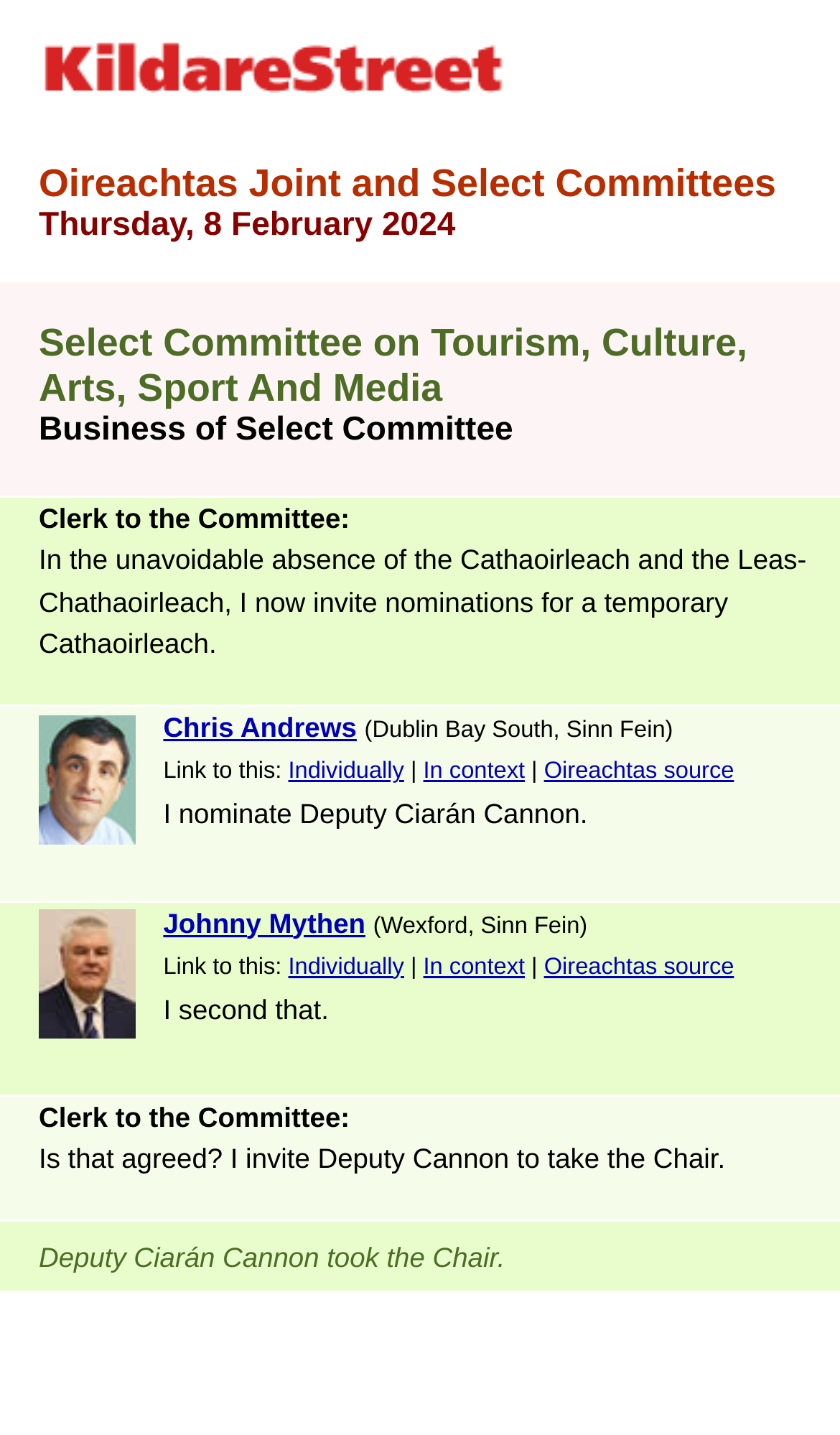Find the bounding box coordinates for the area you need to click to carry out the instruction: "Click on the link to view the context". The coordinates should be four float numbers between 0 and 1, indicated as [left, top, right, bottom].

[0.504, 0.665, 0.625, 0.683]